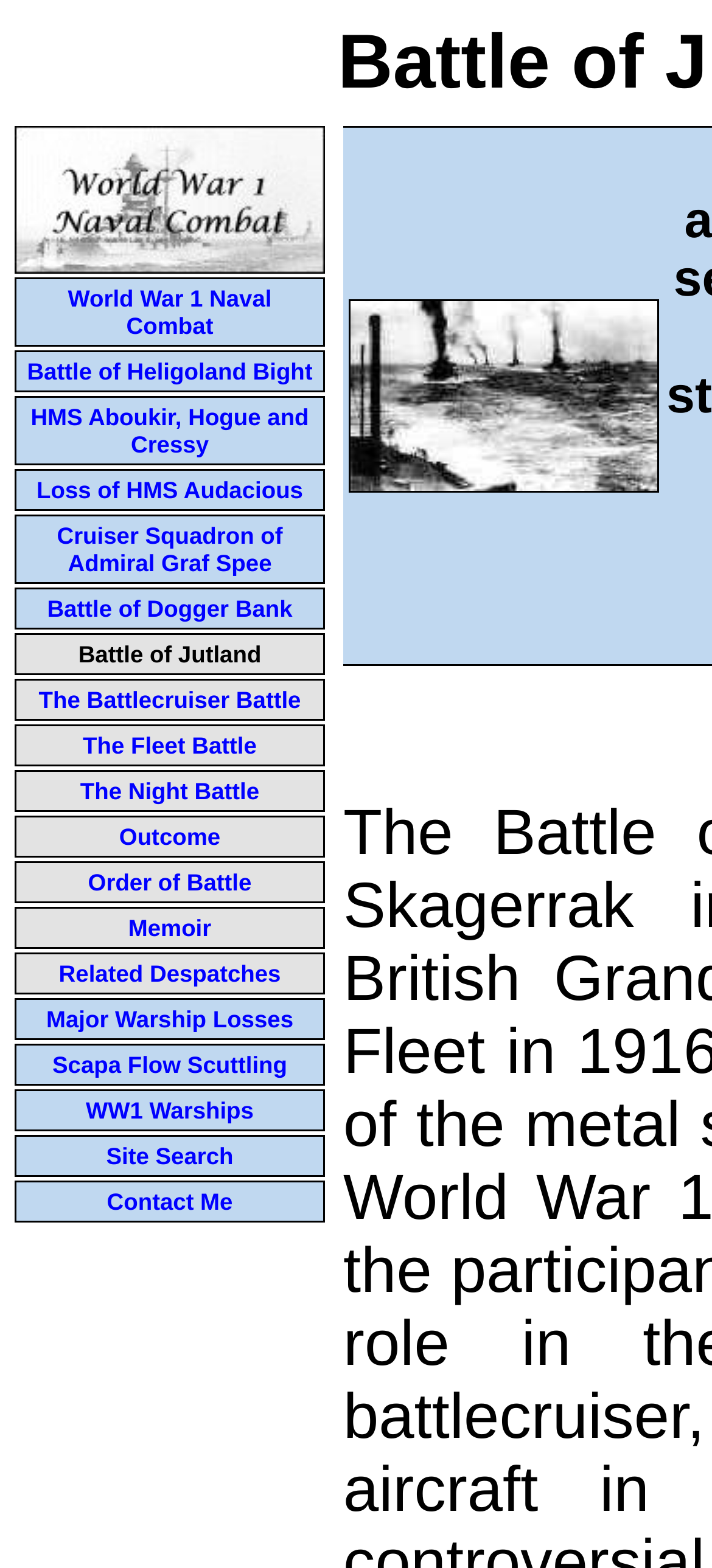What is the name of the first battle mentioned on the webpage?
Refer to the image and answer the question using a single word or phrase.

Battle of Heligoland Bight